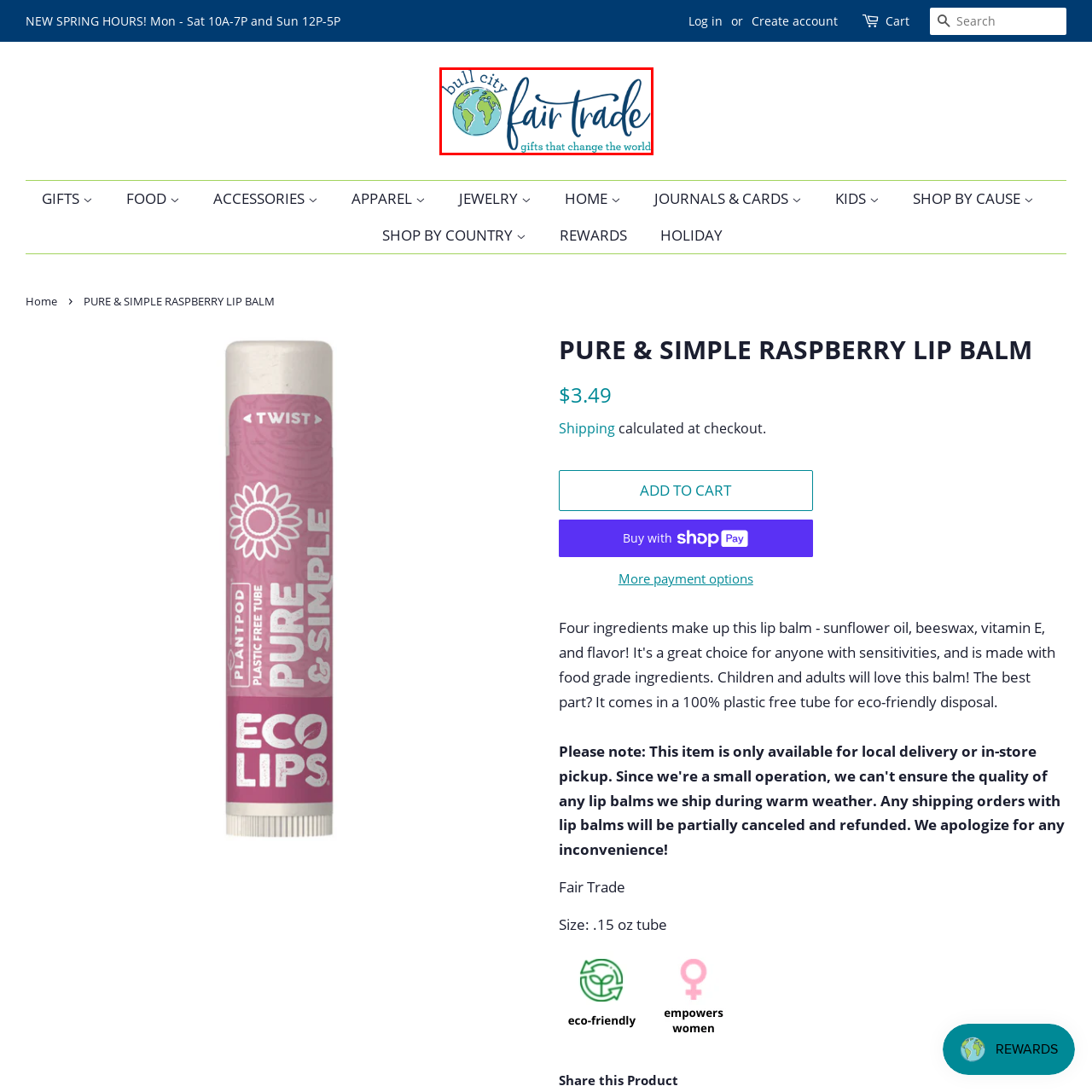Direct your attention to the segment of the image enclosed by the red boundary and answer the ensuing question in detail: What is the mission of Bull City Fair Trade?

The tagline 'gifts that change the world' highlights the organization's mission of promoting ethical gifting practices, which implies that the organization is dedicated to making a positive impact through its products and services.